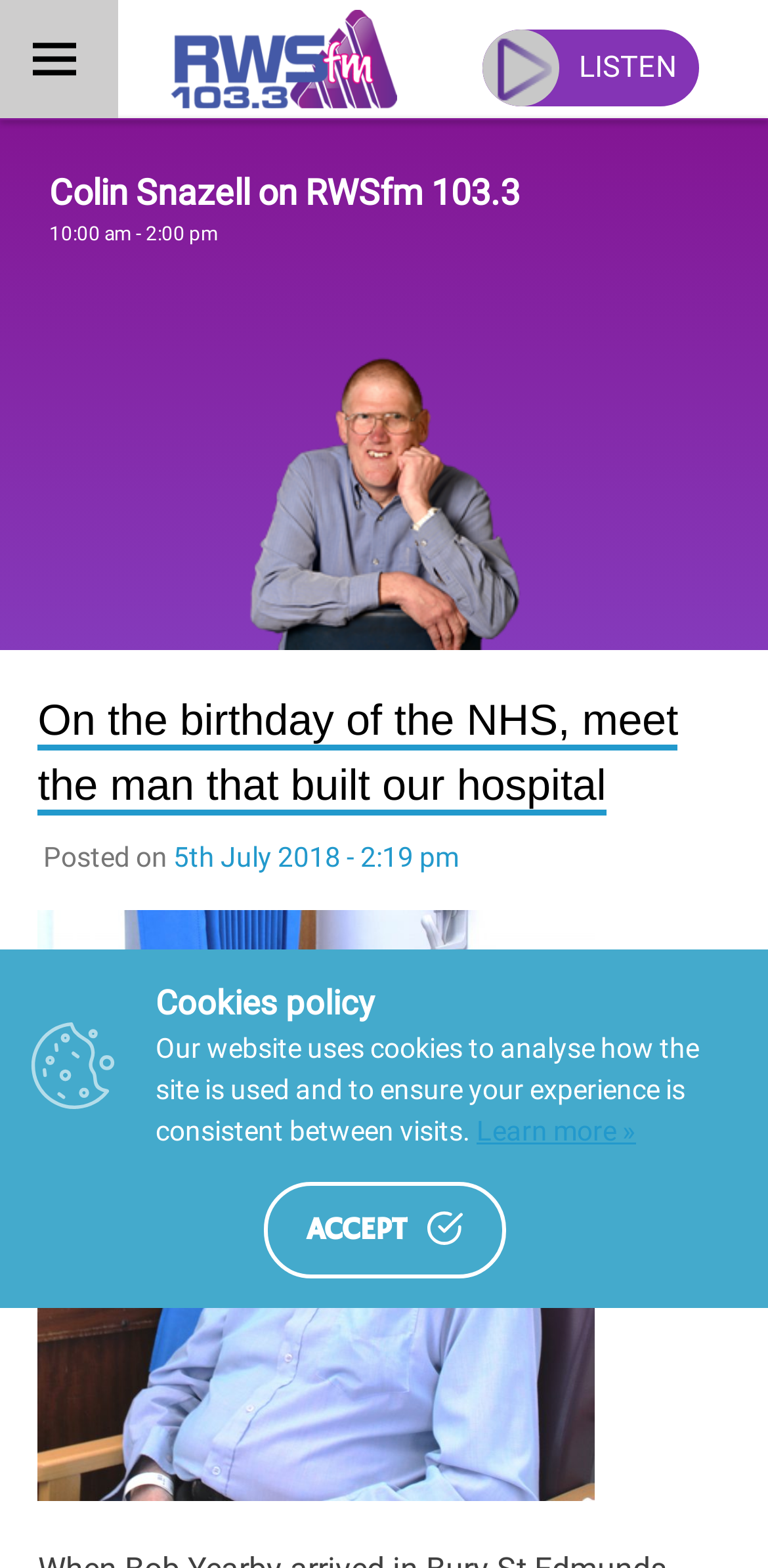What is the format of the time displayed on the webpage?
Look at the image and answer the question using a single word or phrase.

HH:mm pm